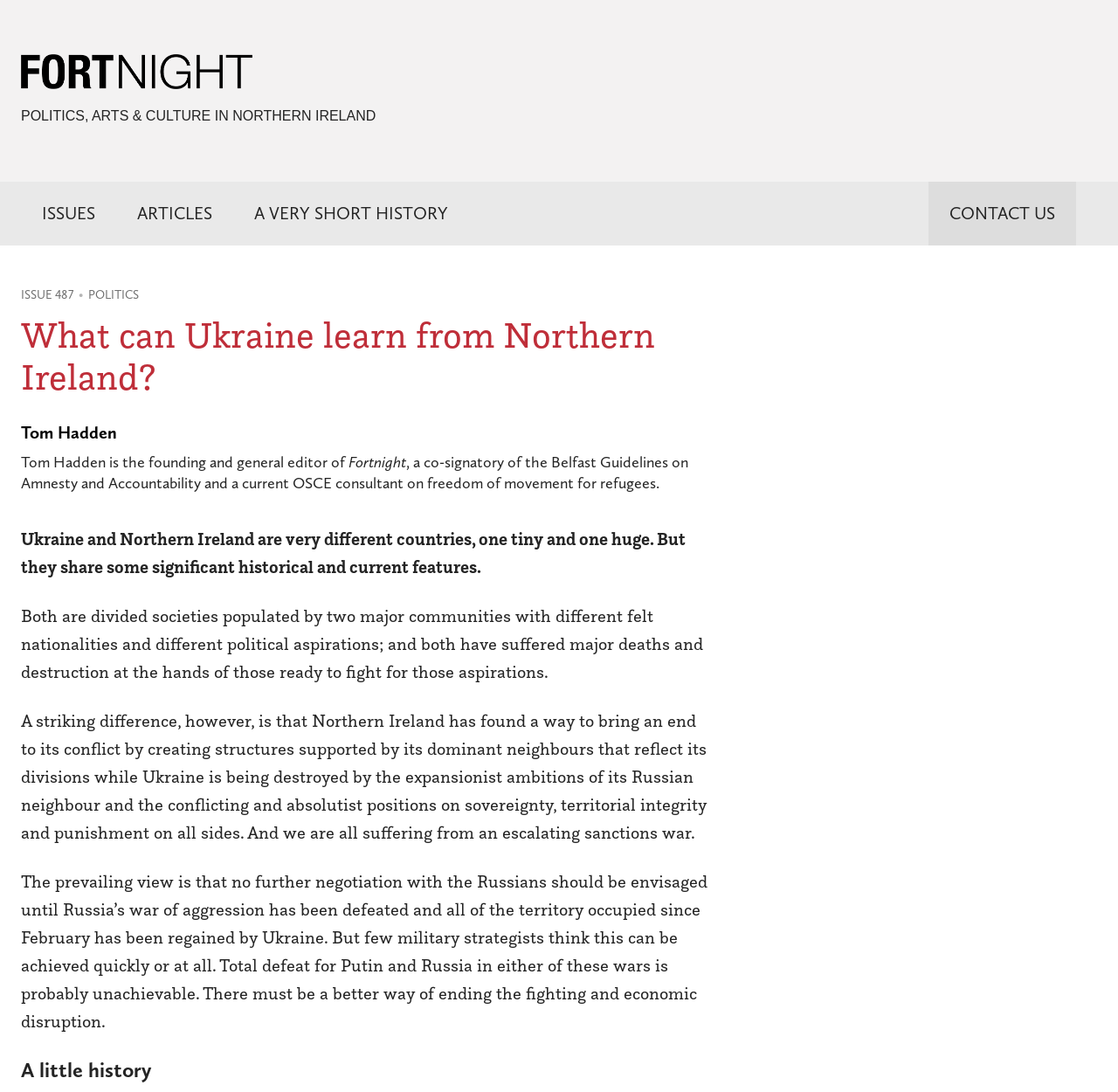Determine the bounding box for the UI element described here: "A Very Short History".

[0.209, 0.166, 0.42, 0.224]